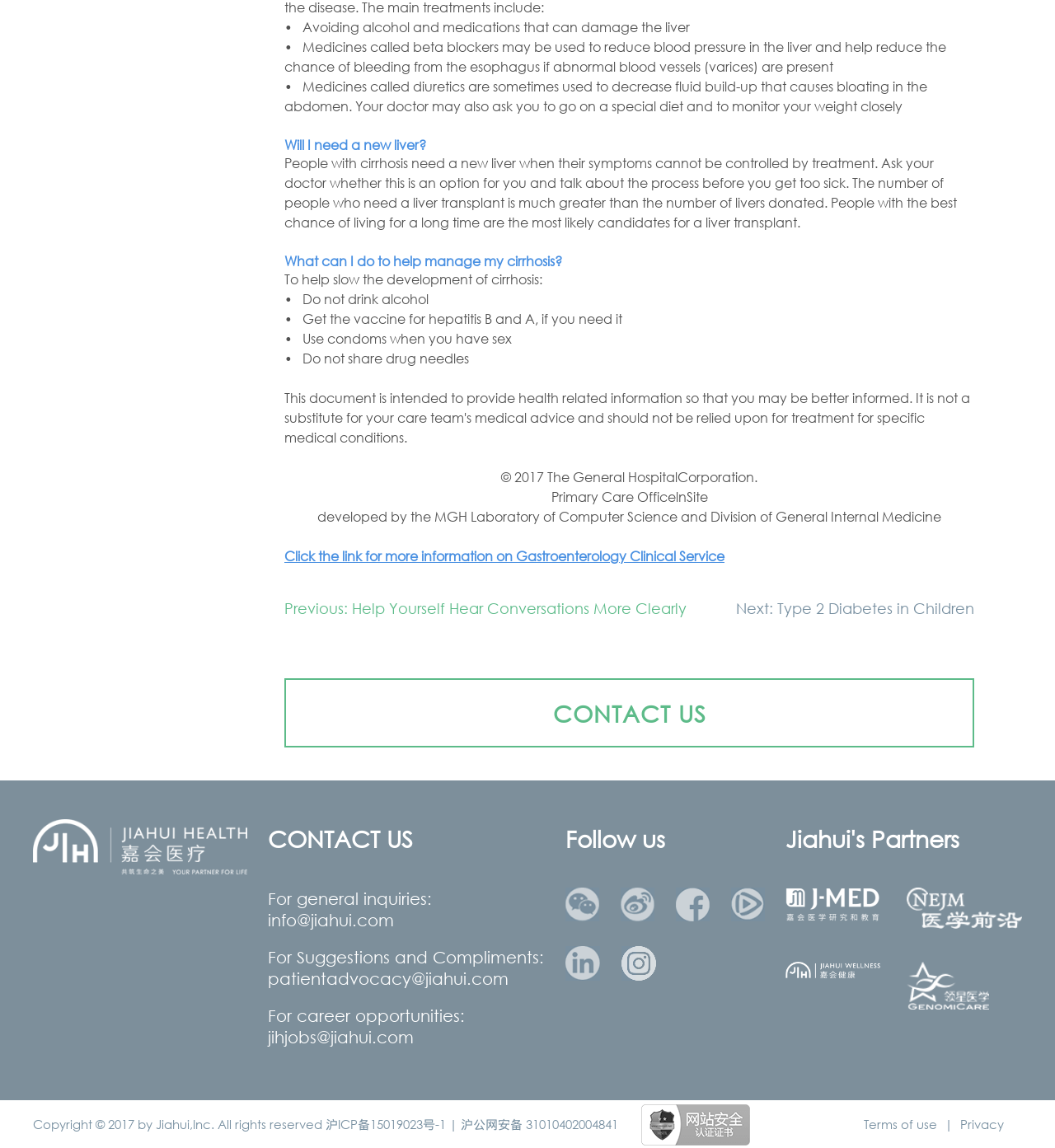What are Jiahui's partners?
Using the image as a reference, answer the question in detail.

The webpage lists Jiahui's partners, which include JMED, NEJM, JIAHUI-WELLNESS, and GENOMICARE, among others. These partners are displayed with their logos and links to their websites.